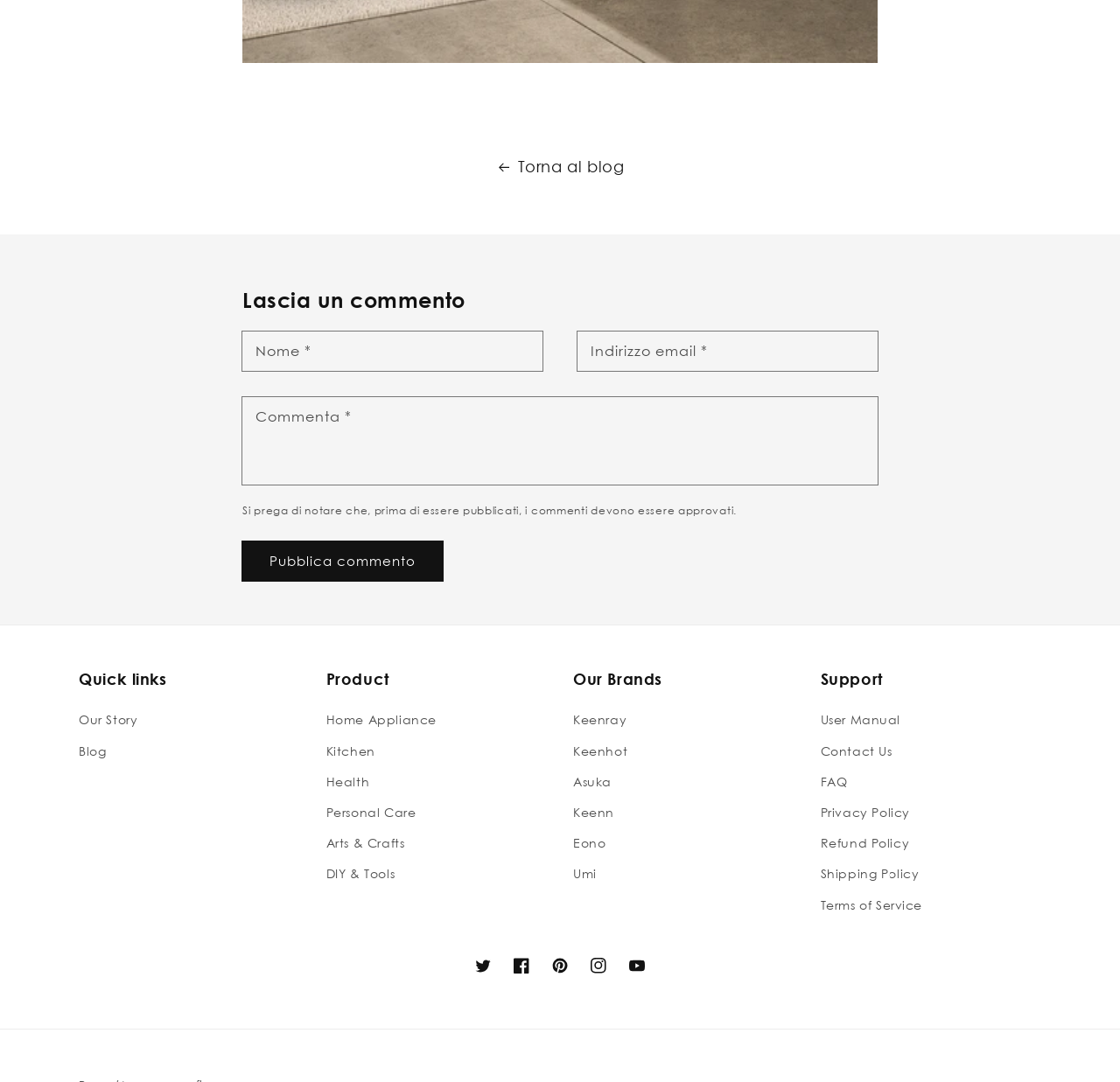Find the bounding box coordinates of the area that needs to be clicked in order to achieve the following instruction: "Read the tutorial on how to crawl millions of LinkedIn private profiles". The coordinates should be specified as four float numbers between 0 and 1, i.e., [left, top, right, bottom].

None